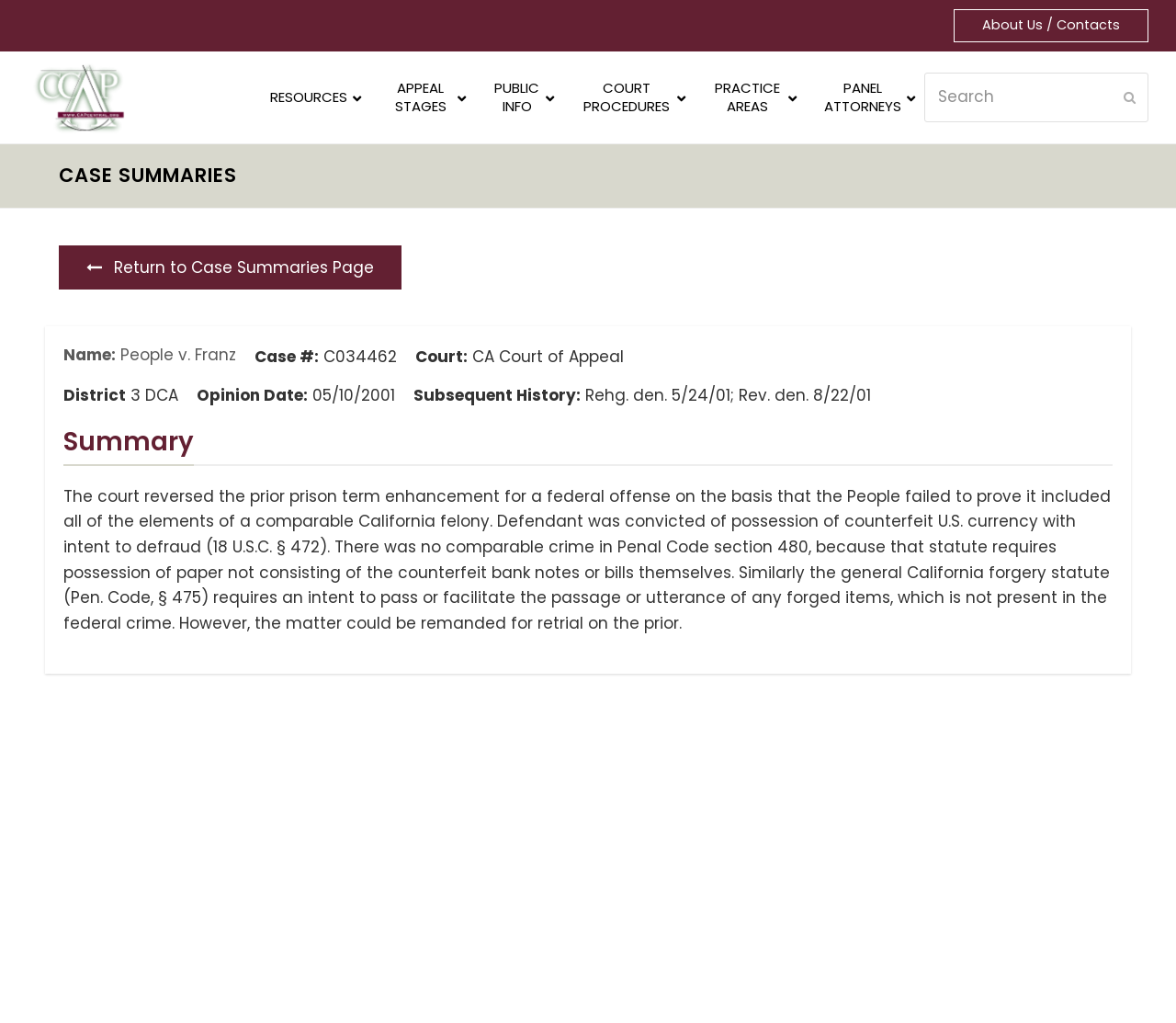Given the element description: "Panel Attorneys", predict the bounding box coordinates of the UI element it refers to, using four float numbers between 0 and 1, i.e., [left, top, right, bottom].

[0.685, 0.064, 0.786, 0.126]